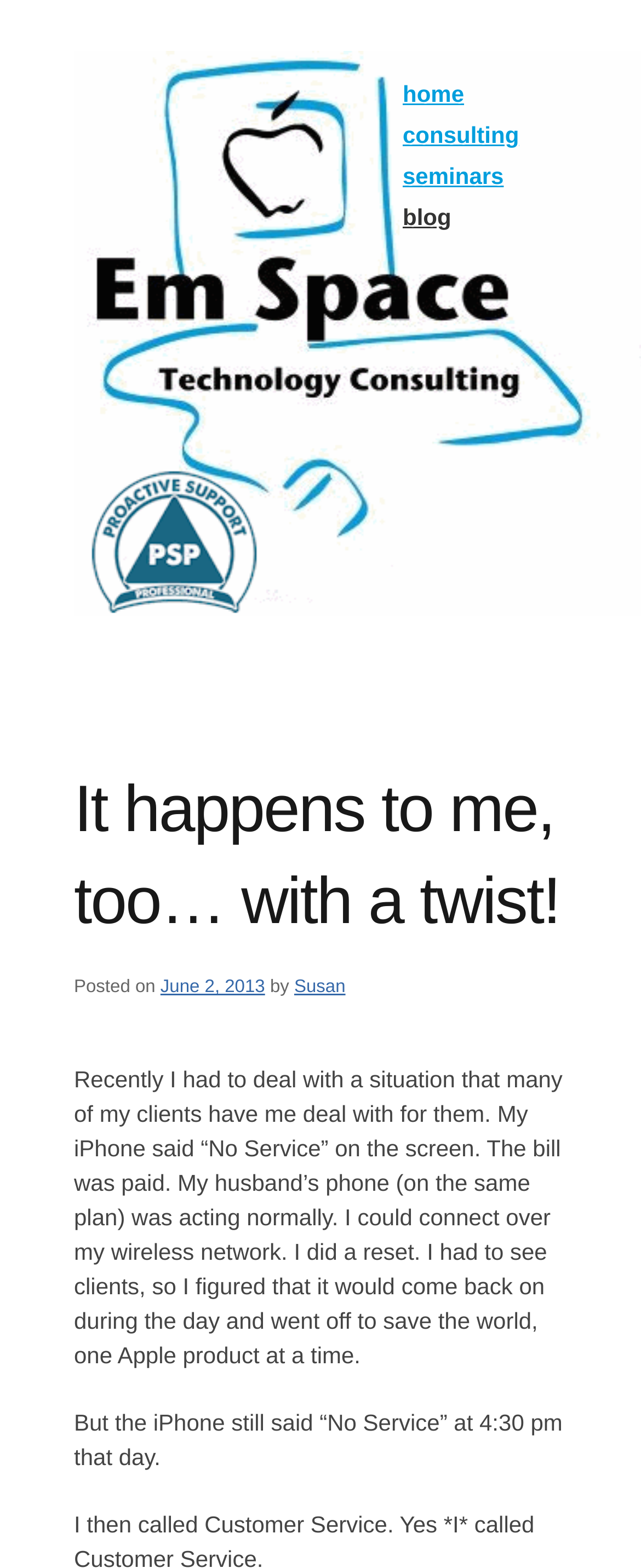Show the bounding box coordinates for the HTML element as described: "blog".

[0.628, 0.126, 0.974, 0.152]